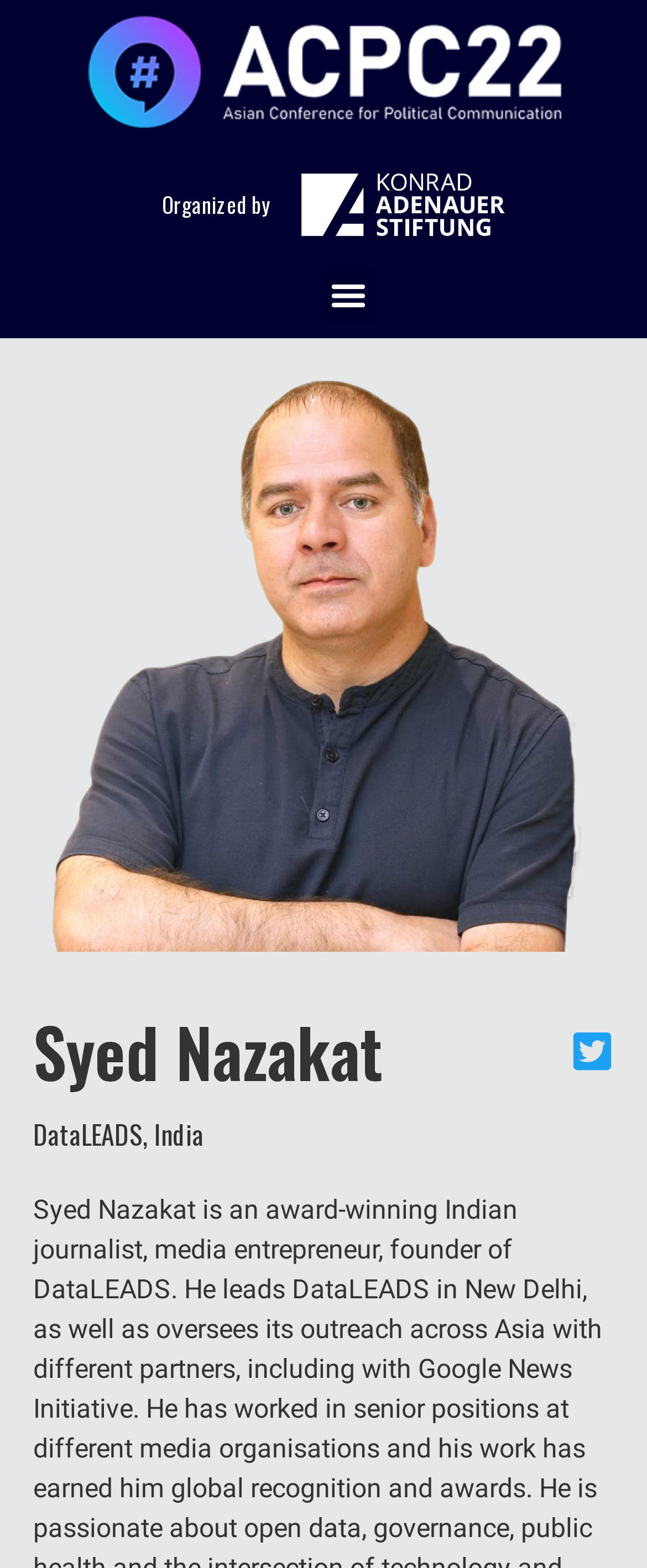Using the format (top-left x, top-left y, bottom-right x, bottom-right y), and given the element description, identify the bounding box coordinates within the screenshot: Menu

[0.496, 0.17, 0.581, 0.205]